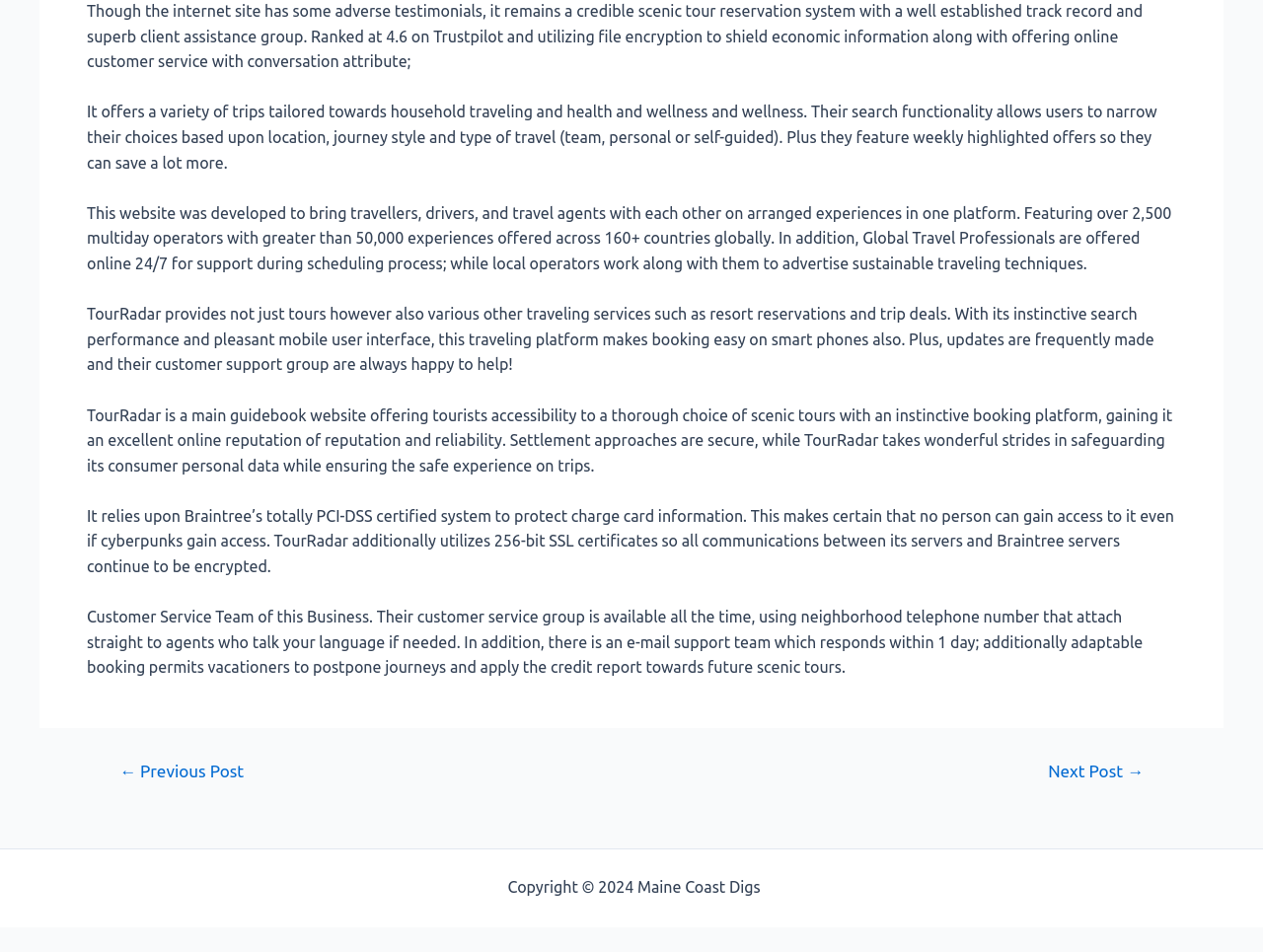Refer to the image and provide a thorough answer to this question:
What is the purpose of TourRadar?

The third StaticText element explains that TourRadar was 'developed to bring travellers, drivers, and travel agents with each other on arranged experiences in one platform'.